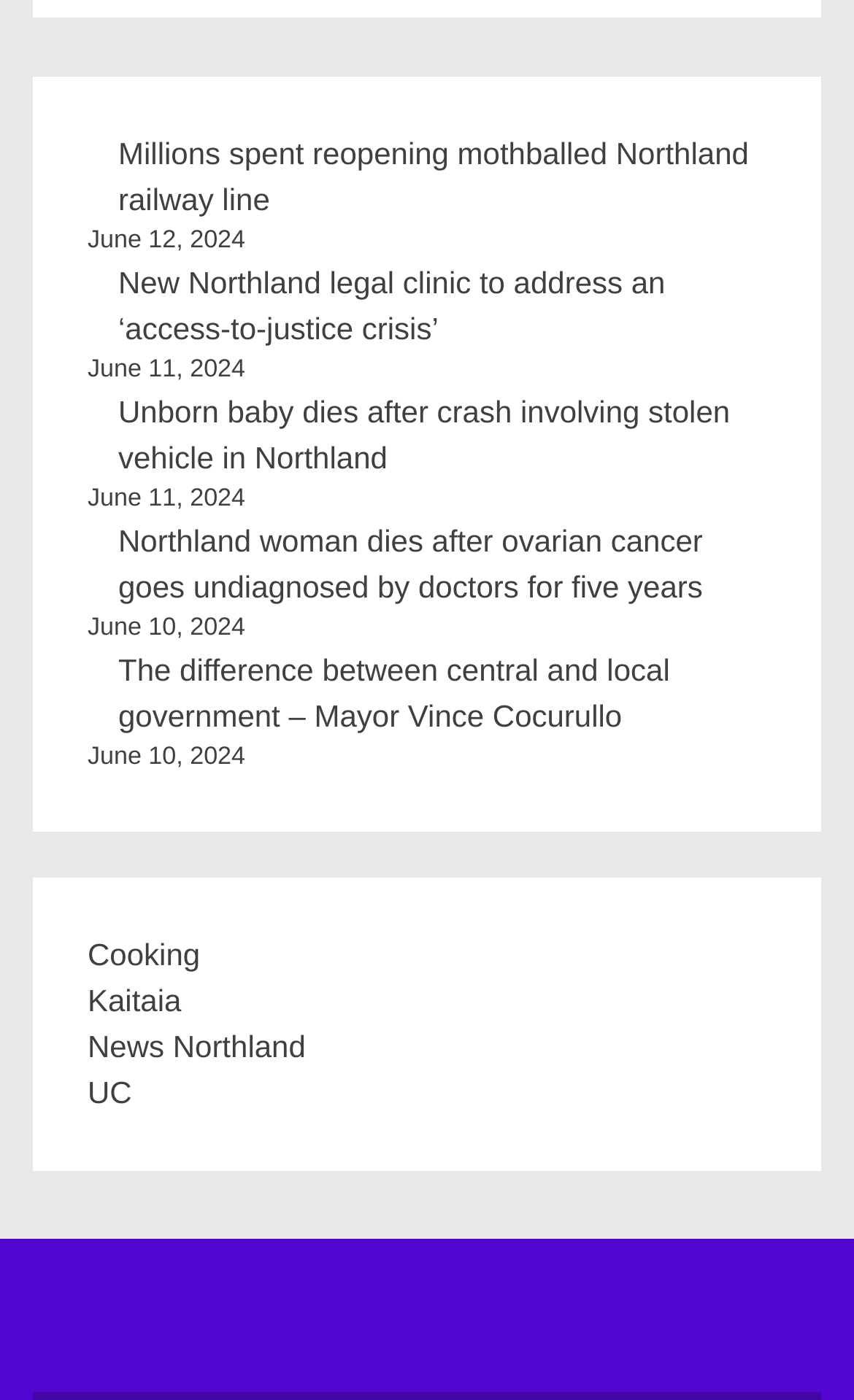Highlight the bounding box coordinates of the element you need to click to perform the following instruction: "Read about cooking."

[0.103, 0.669, 0.234, 0.694]